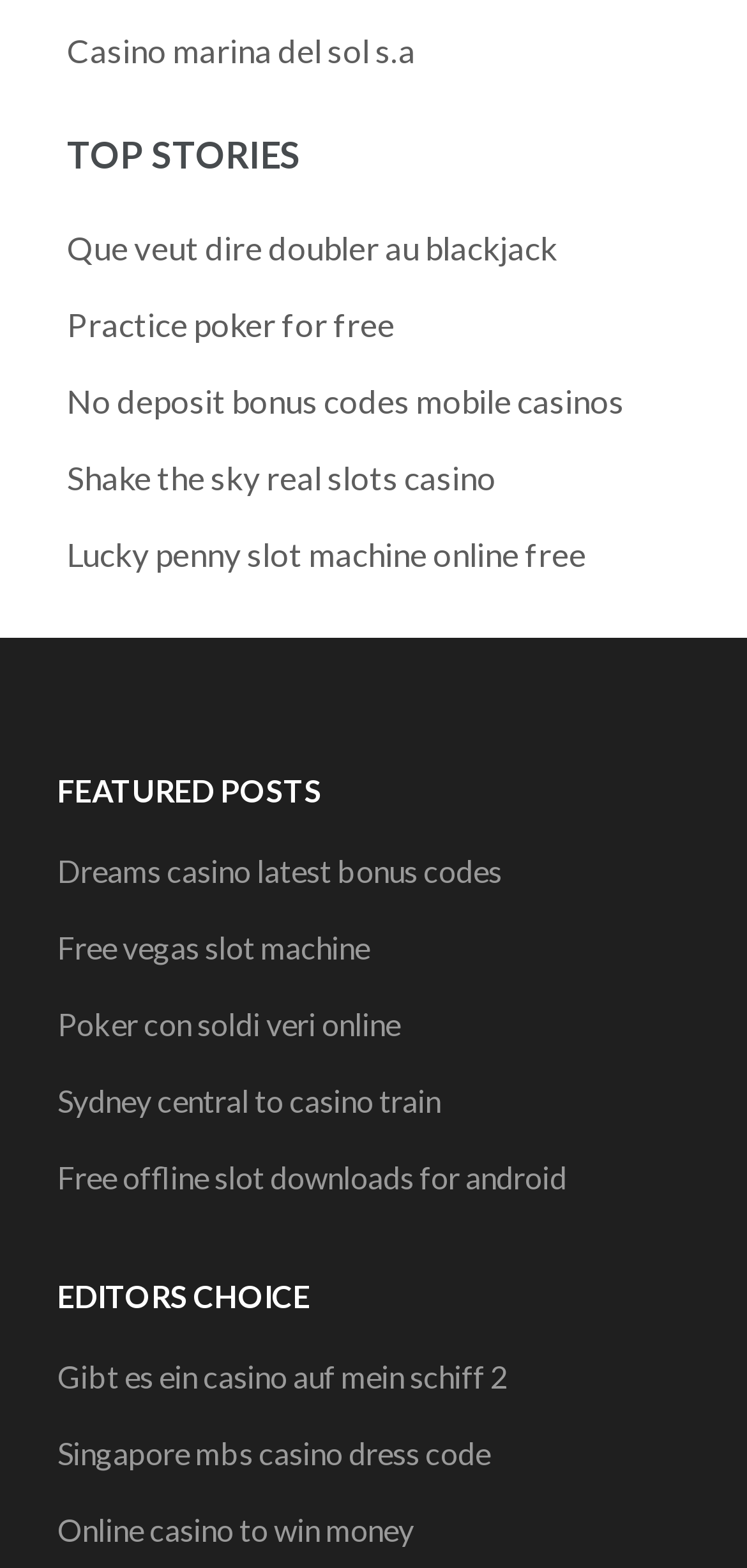Answer the question below in one word or phrase:
How many featured posts are there?

5